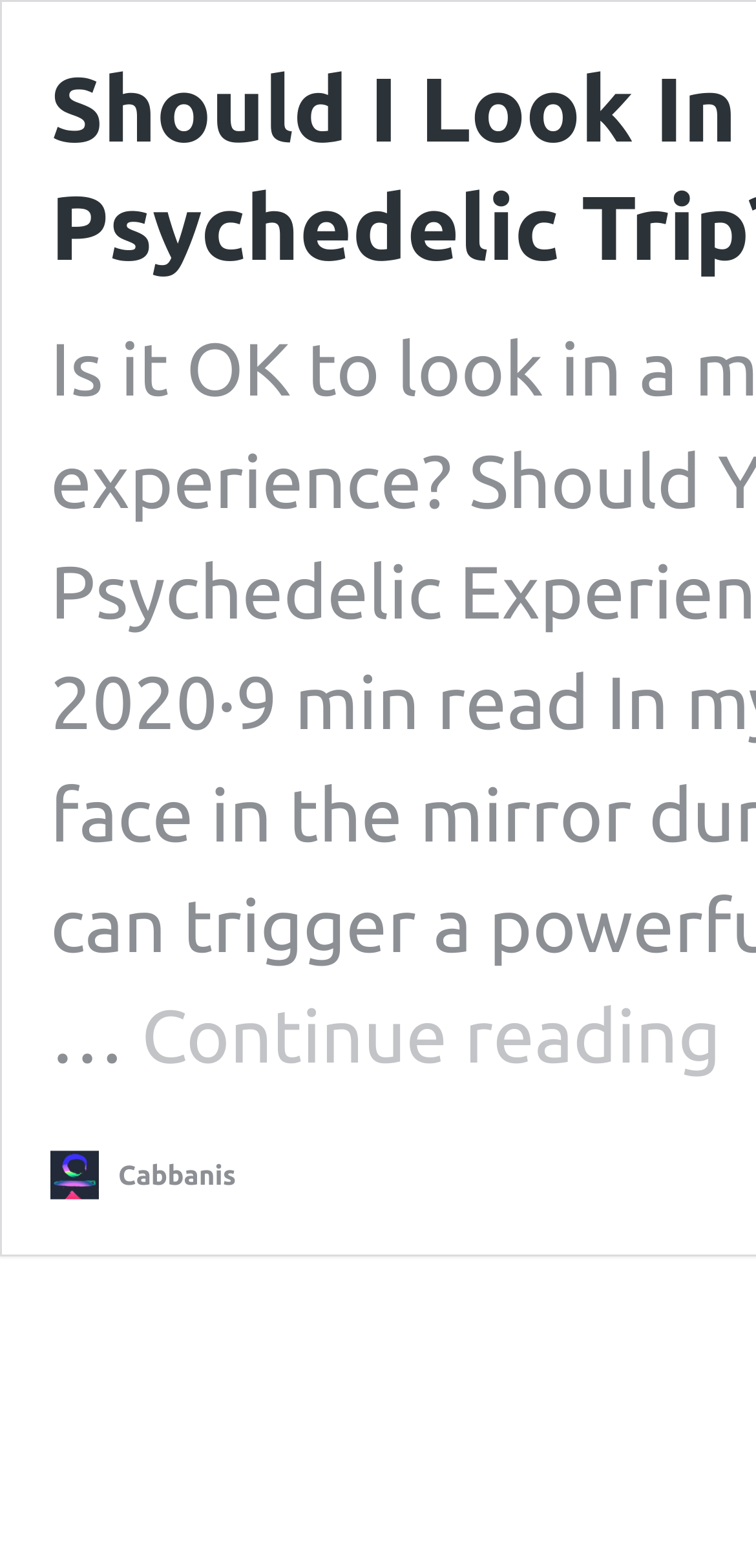Based on the description "Cabbanis", find the bounding box of the specified UI element.

[0.067, 0.734, 0.312, 0.765]